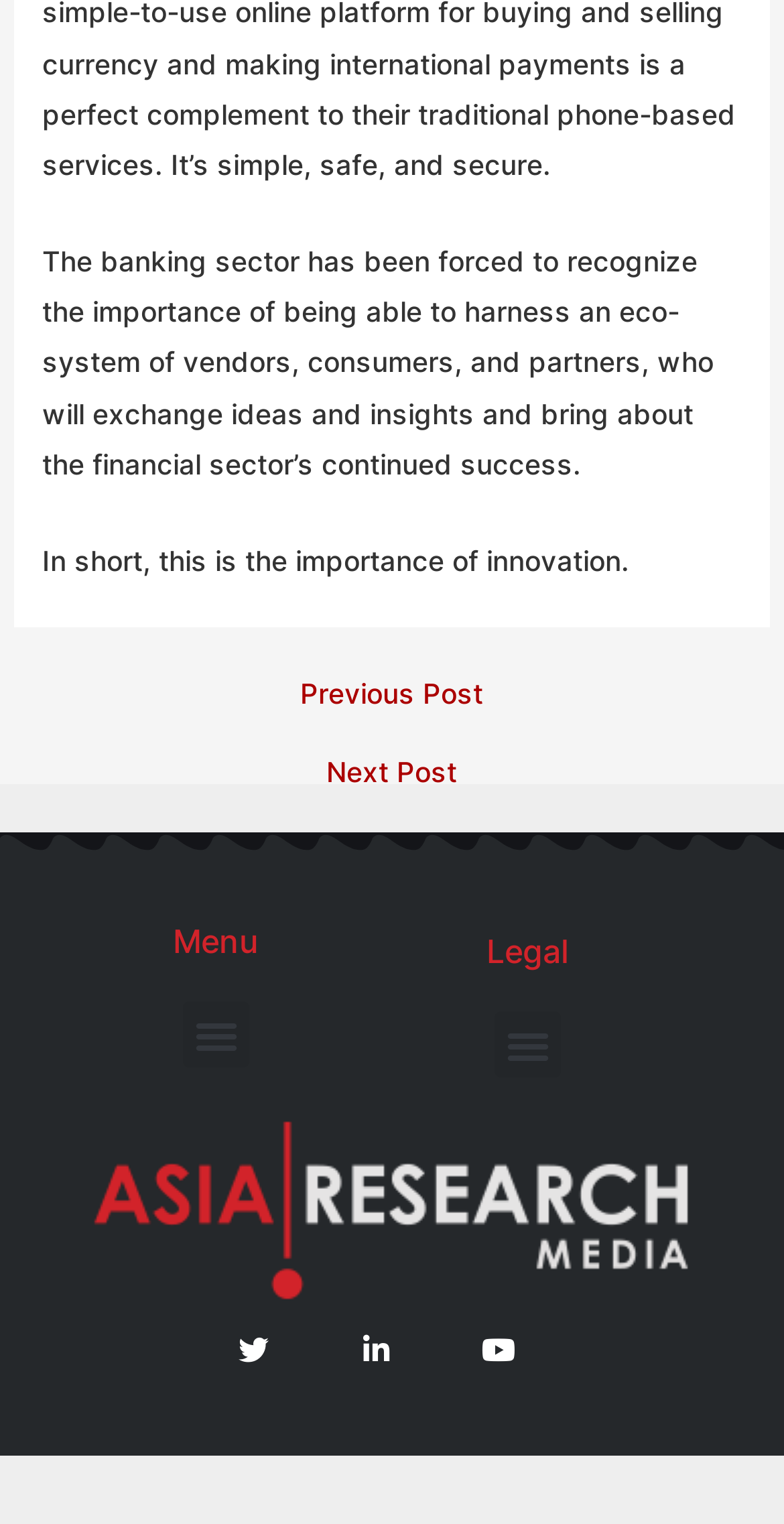Find the bounding box of the web element that fits this description: "Next Post →".

[0.043, 0.499, 0.957, 0.517]